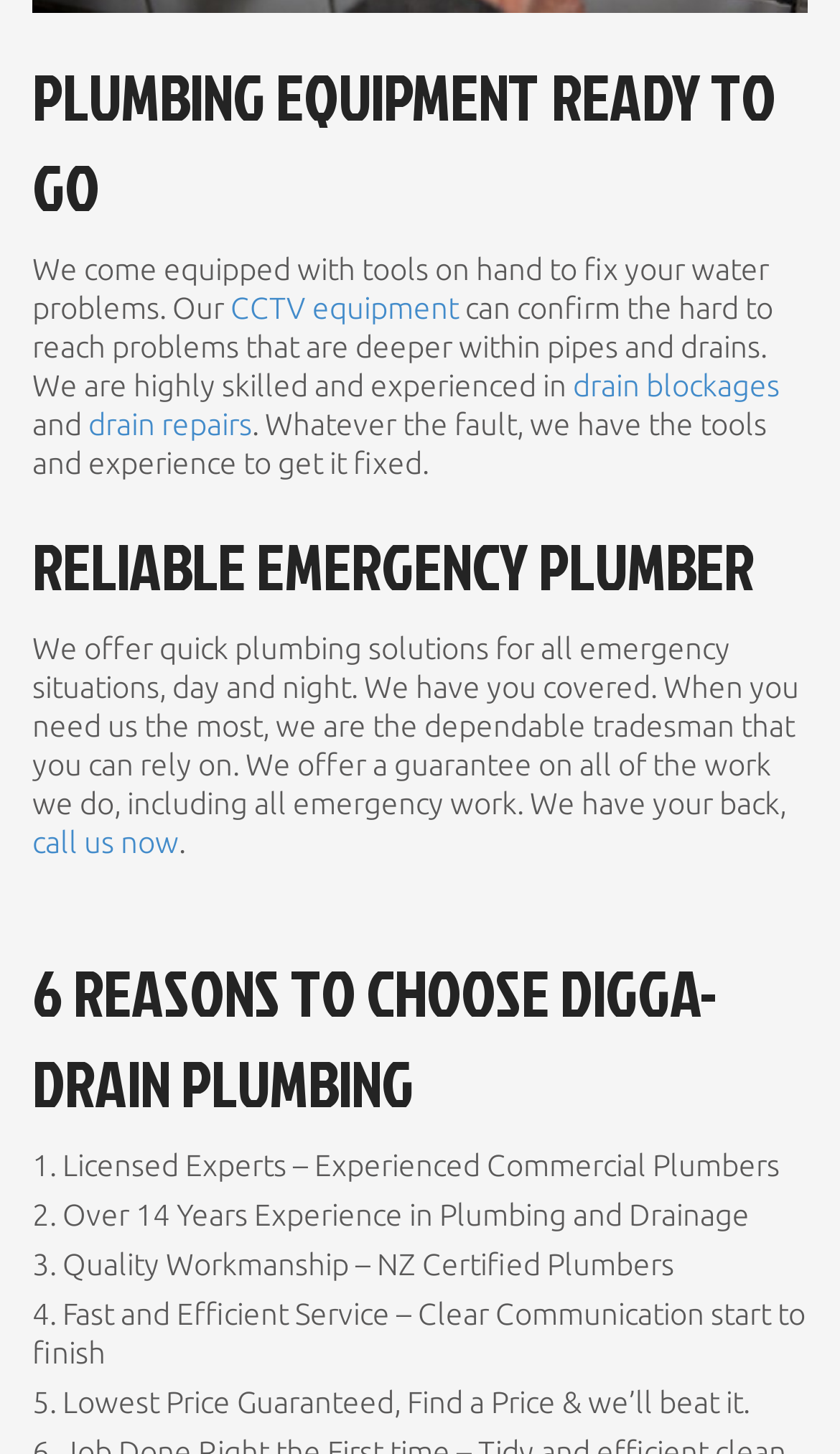Given the description Home, predict the bounding box coordinates of the UI element. Ensure the coordinates are in the format (top-left x, top-left y, bottom-right x, bottom-right y) and all values are between 0 and 1.

None